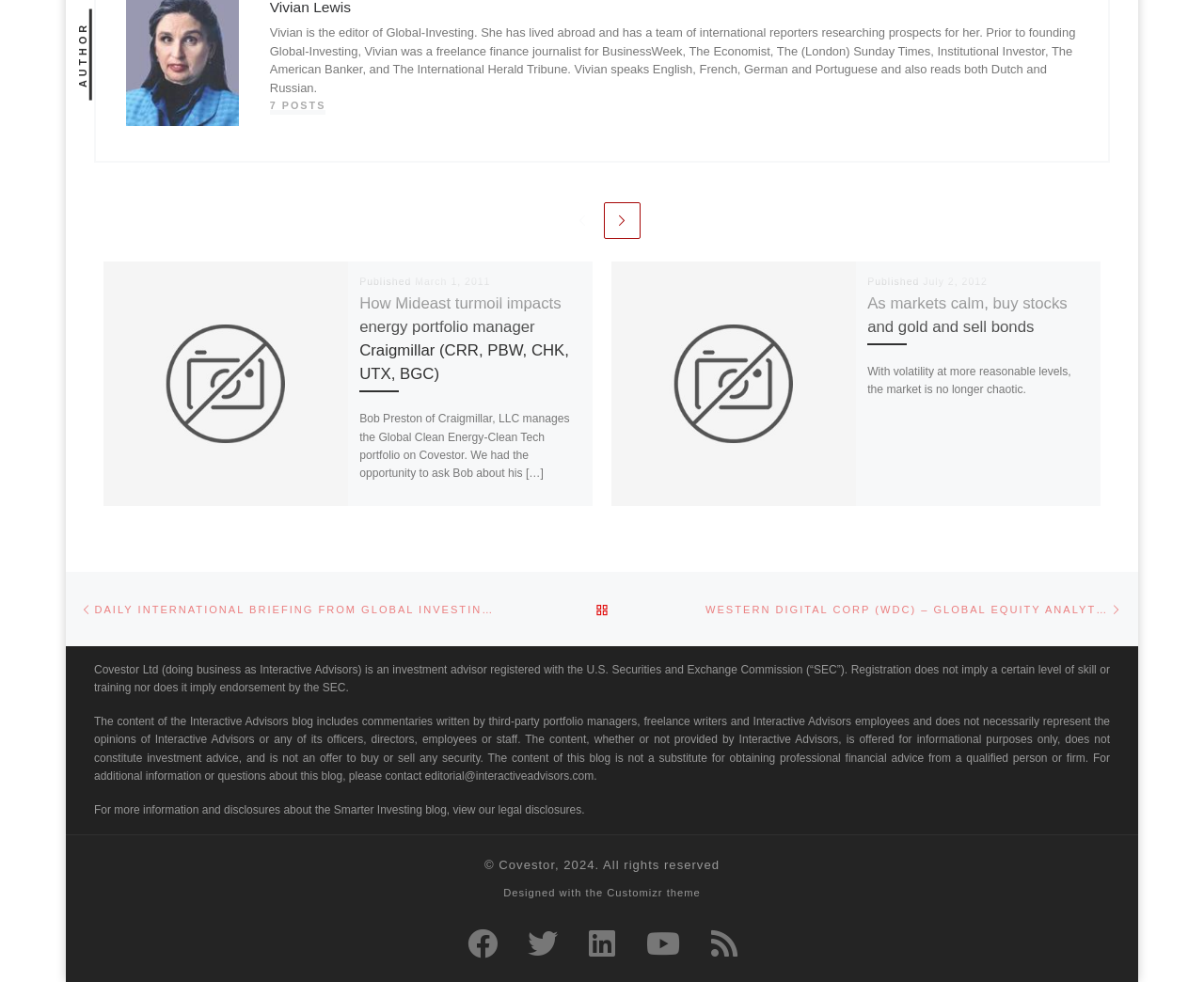Pinpoint the bounding box coordinates of the area that must be clicked to complete this instruction: "Click the 'Post Comment' button".

None